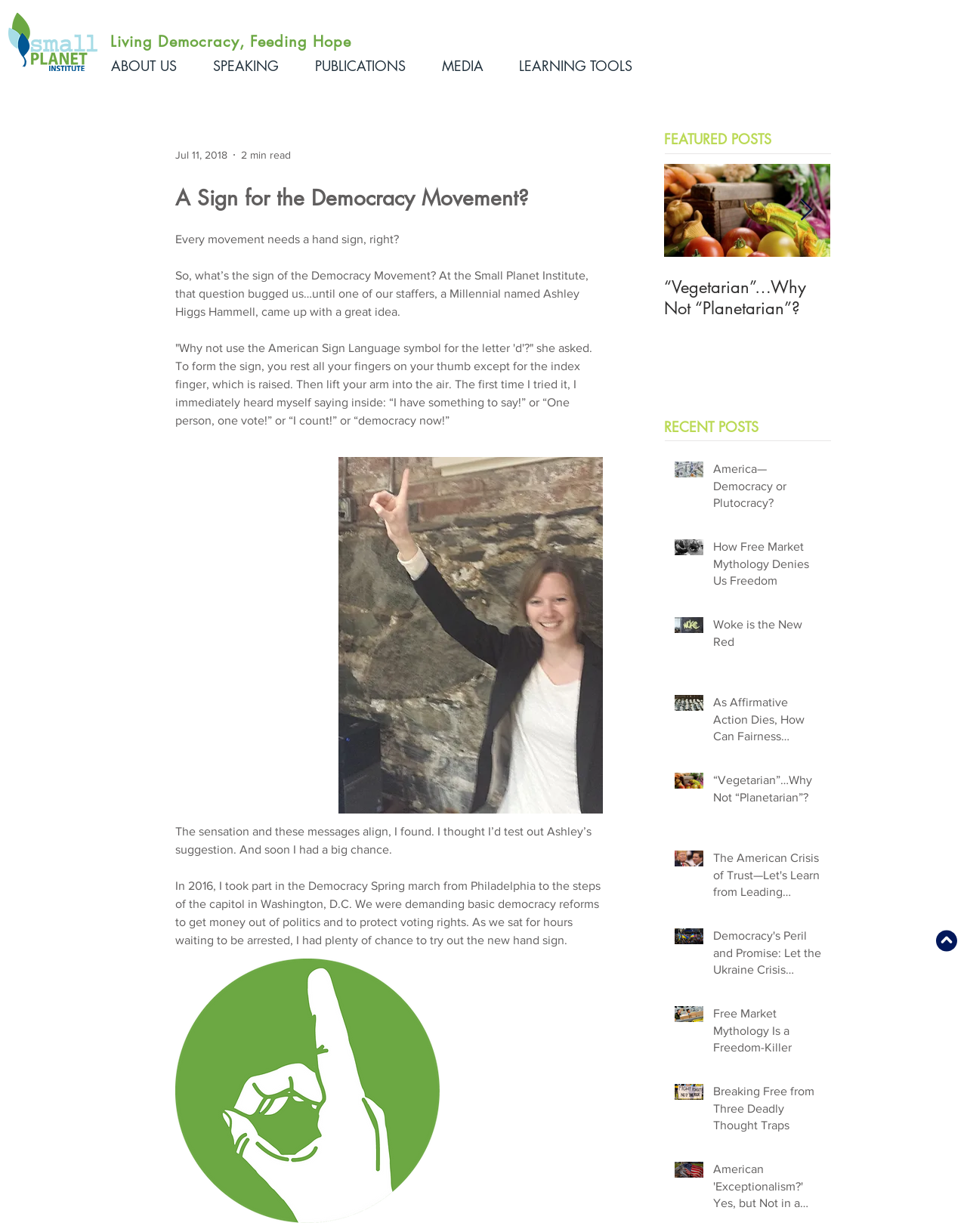Consider the image and give a detailed and elaborate answer to the question: 
What is the title of the featured post?

The webpage has a section titled 'FEATURED POSTS' and the first post listed is titled '“Vegetarian”…Why Not “Planetarian”?'.